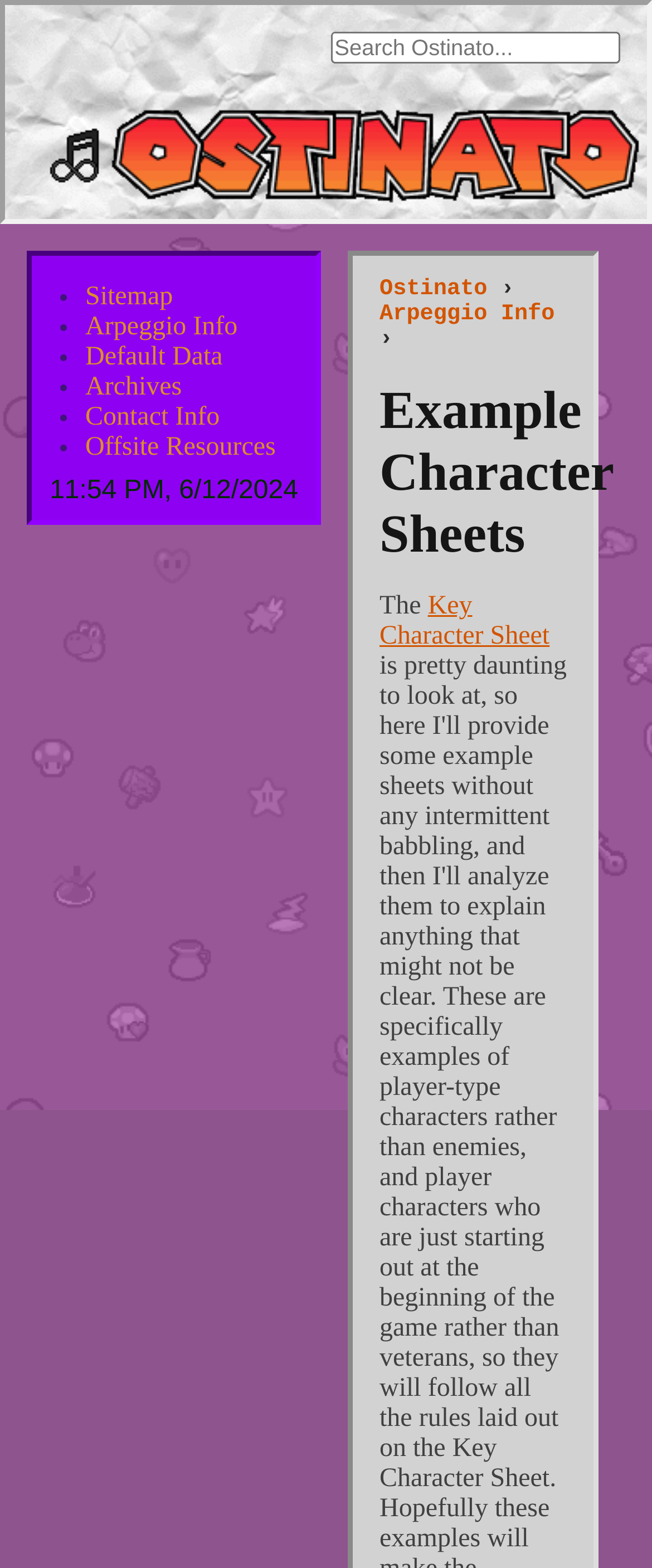Create an elaborate caption that covers all aspects of the webpage.

The webpage is titled "Ostinato | Example Character Sheets" and appears to be a resource page for character sheets. At the top, there is a search box labeled "Search Ostinato..." that spans about half of the page width, accompanied by an "Ostinato" logo image to its left. 

Below the search box, there is a horizontal list of navigation links, each preceded by a bullet point. The links include "Sitemap", "Arpeggio Info", "Default Data", "Archives", "Contact Info", and "Offsite Resources". 

To the right of the navigation links, there is a timestamp "11:54 PM, 6/12/2024" displayed. Above the timestamp, there is a breadcrumb navigation bar with links to "Ostinato" and "Arpeggio Info". 

The main content of the page is headed by "Example Character Sheets", which is followed by a brief introduction that starts with the word "The". Below the introduction, there is a link to a "Key Character Sheet".